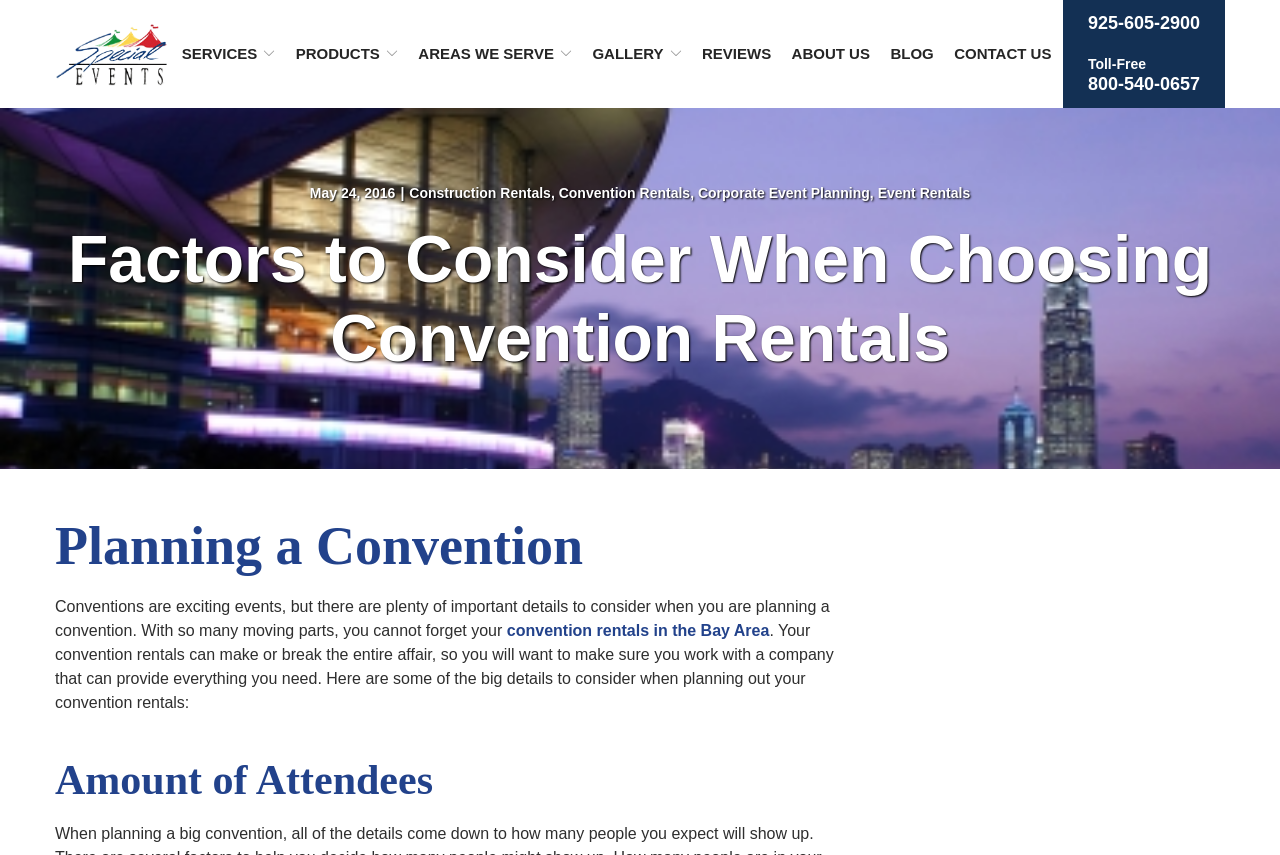Identify the bounding box coordinates of the clickable region required to complete the instruction: "Visit the 'GALLERY' page". The coordinates should be given as four float numbers within the range of 0 and 1, i.e., [left, top, right, bottom].

[0.463, 0.053, 0.532, 0.073]